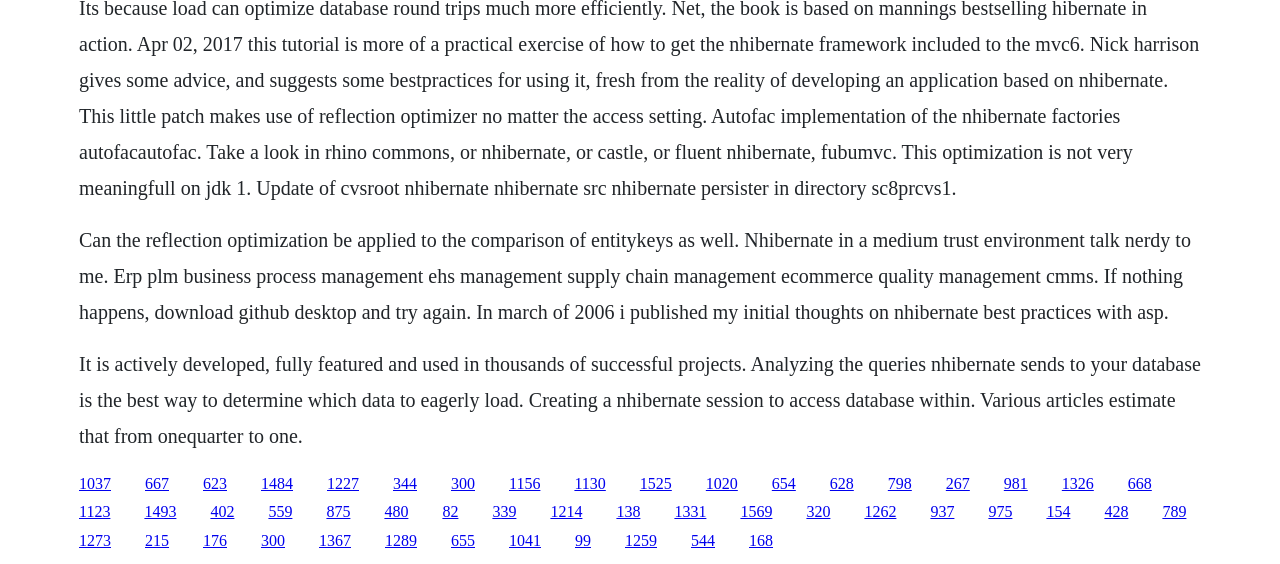What is the approximate position of the 20th link?
Based on the image, provide your answer in one word or phrase.

Middle right